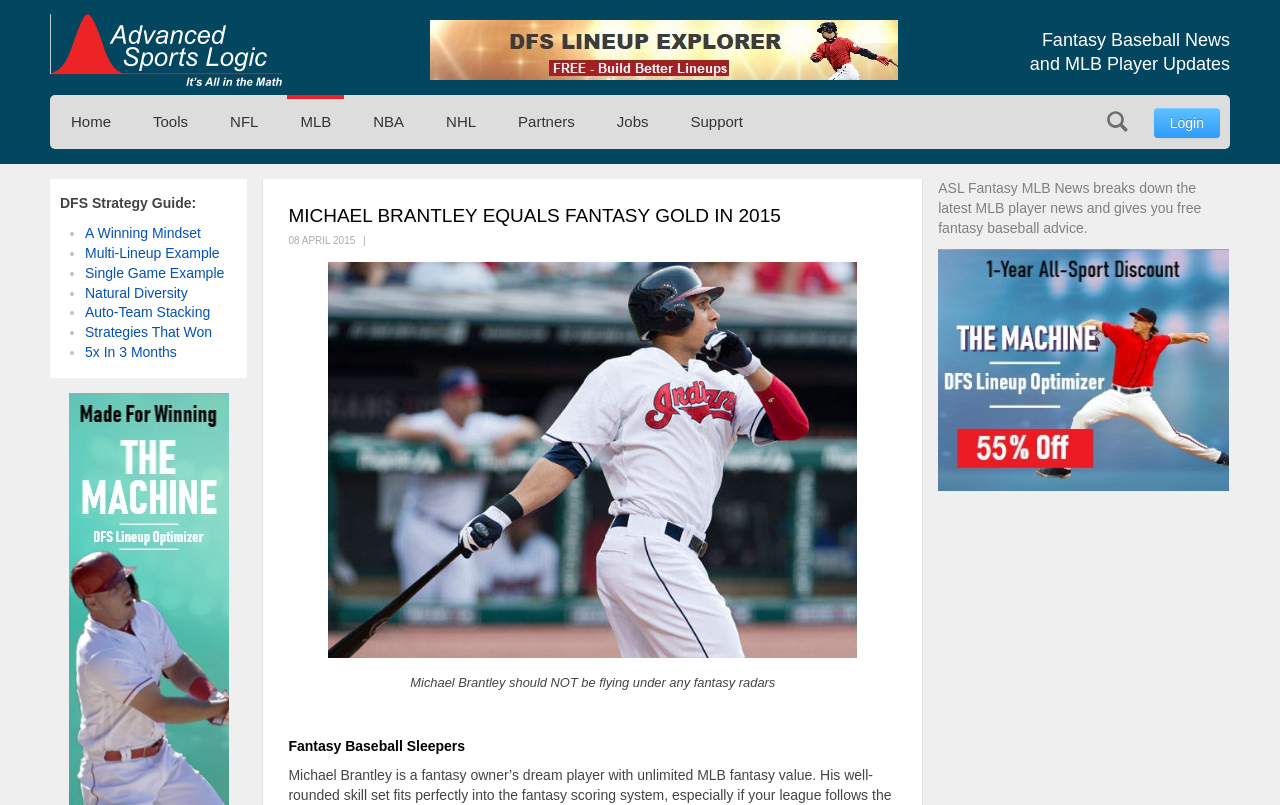Please identify the coordinates of the bounding box that should be clicked to fulfill this instruction: "Read the 'DFS Strategy Guide'".

[0.047, 0.242, 0.153, 0.262]